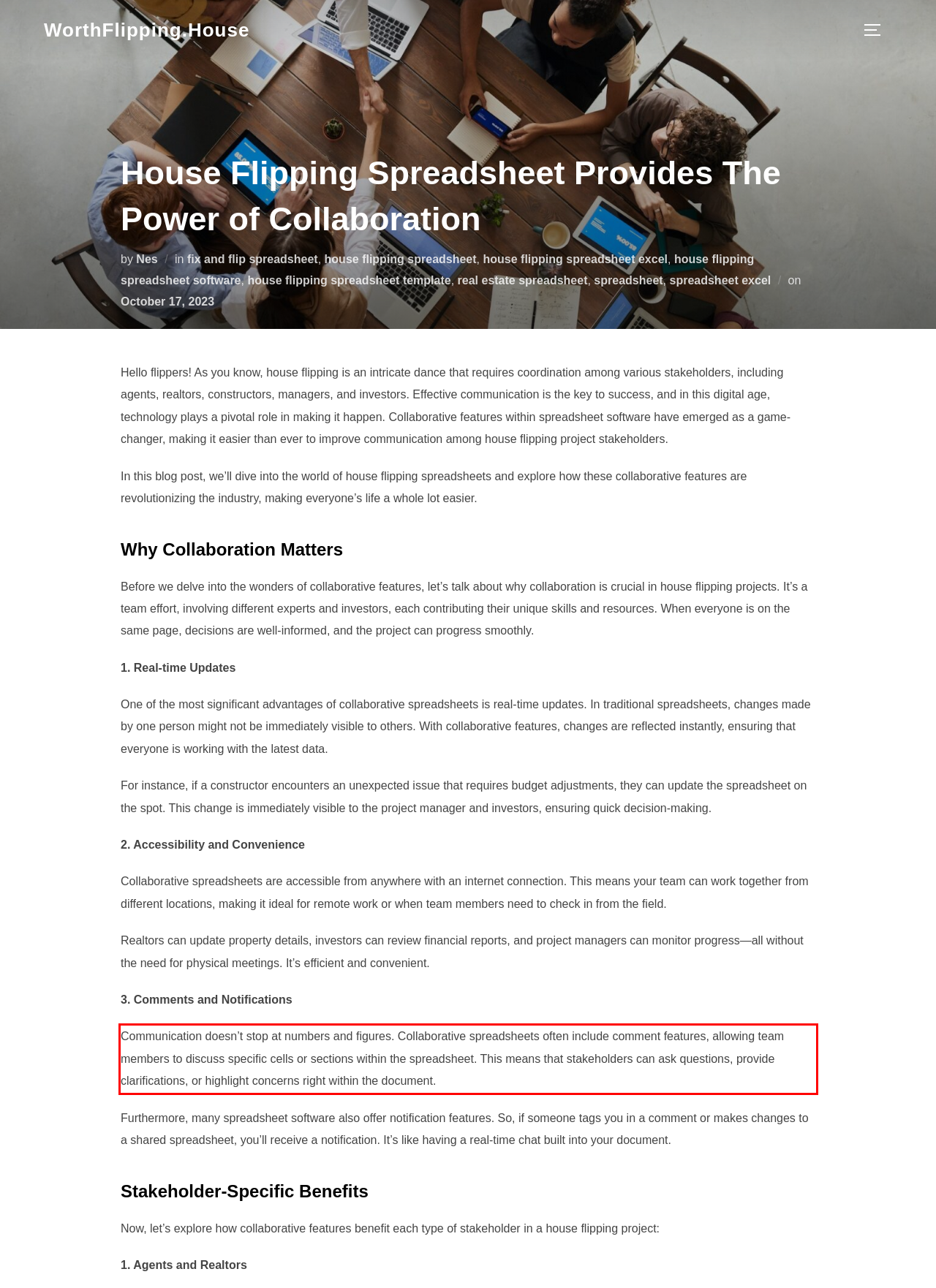Please identify the text within the red rectangular bounding box in the provided webpage screenshot.

Communication doesn’t stop at numbers and figures. Collaborative spreadsheets often include comment features, allowing team members to discuss specific cells or sections within the spreadsheet. This means that stakeholders can ask questions, provide clarifications, or highlight concerns right within the document.